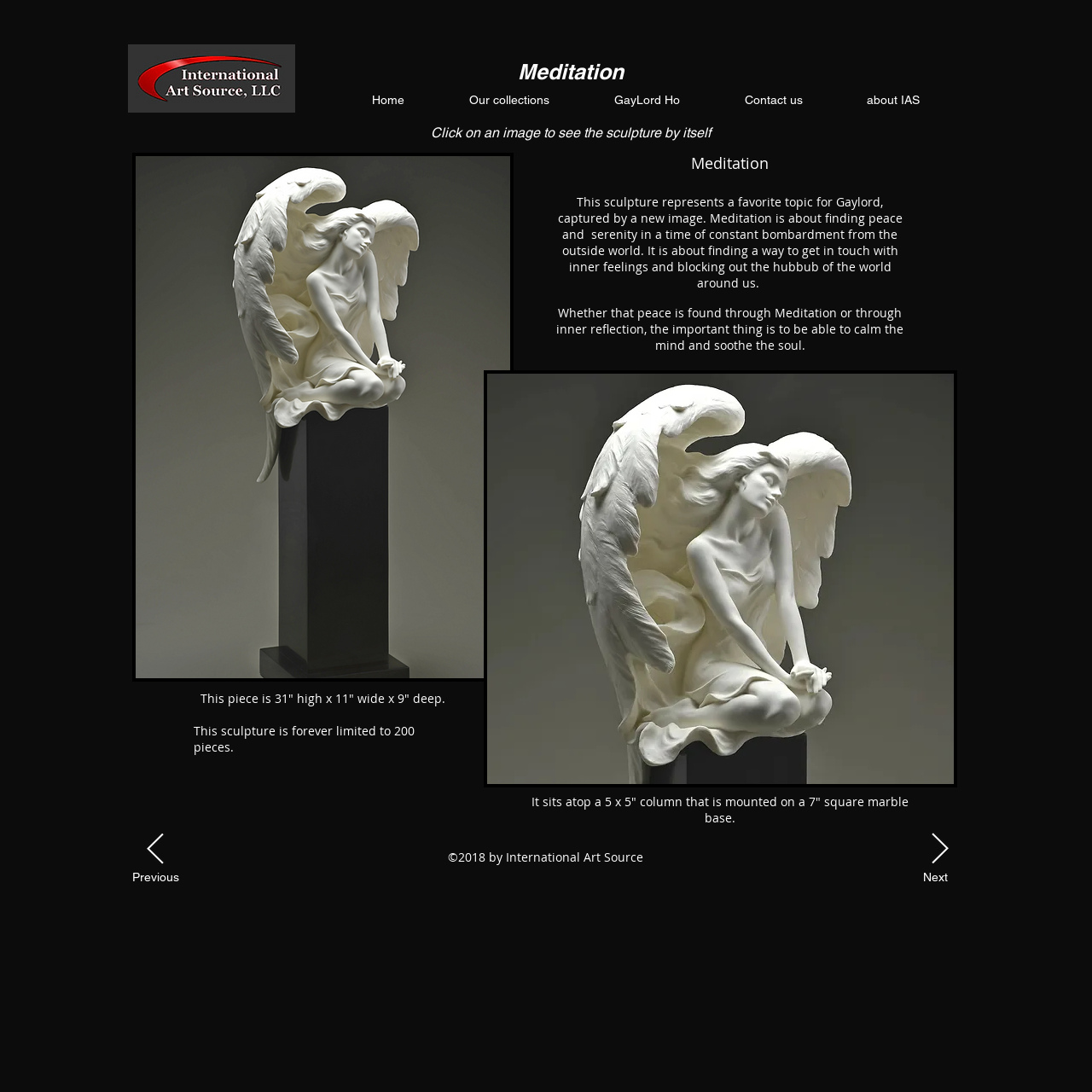What is the theme of the sculpture?
Provide a thorough and detailed answer to the question.

The webpage describes the sculpture as being about 'finding peace and serenity in a time of constant bombardment from the outside world' at coordinates [0.511, 0.177, 0.826, 0.266].